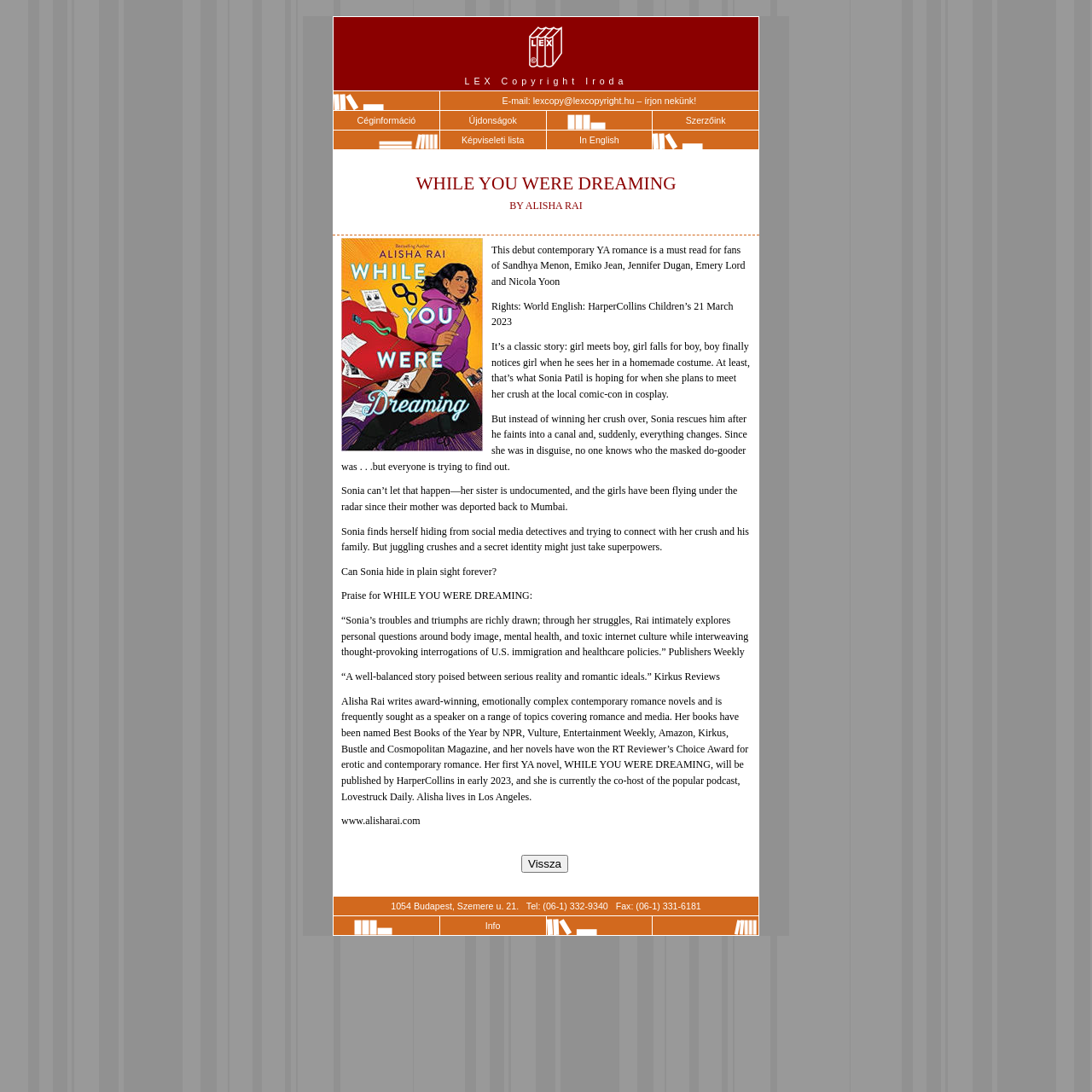What is the title of the book?
Using the image, provide a concise answer in one word or a short phrase.

WHILE YOU WERE DREAMING